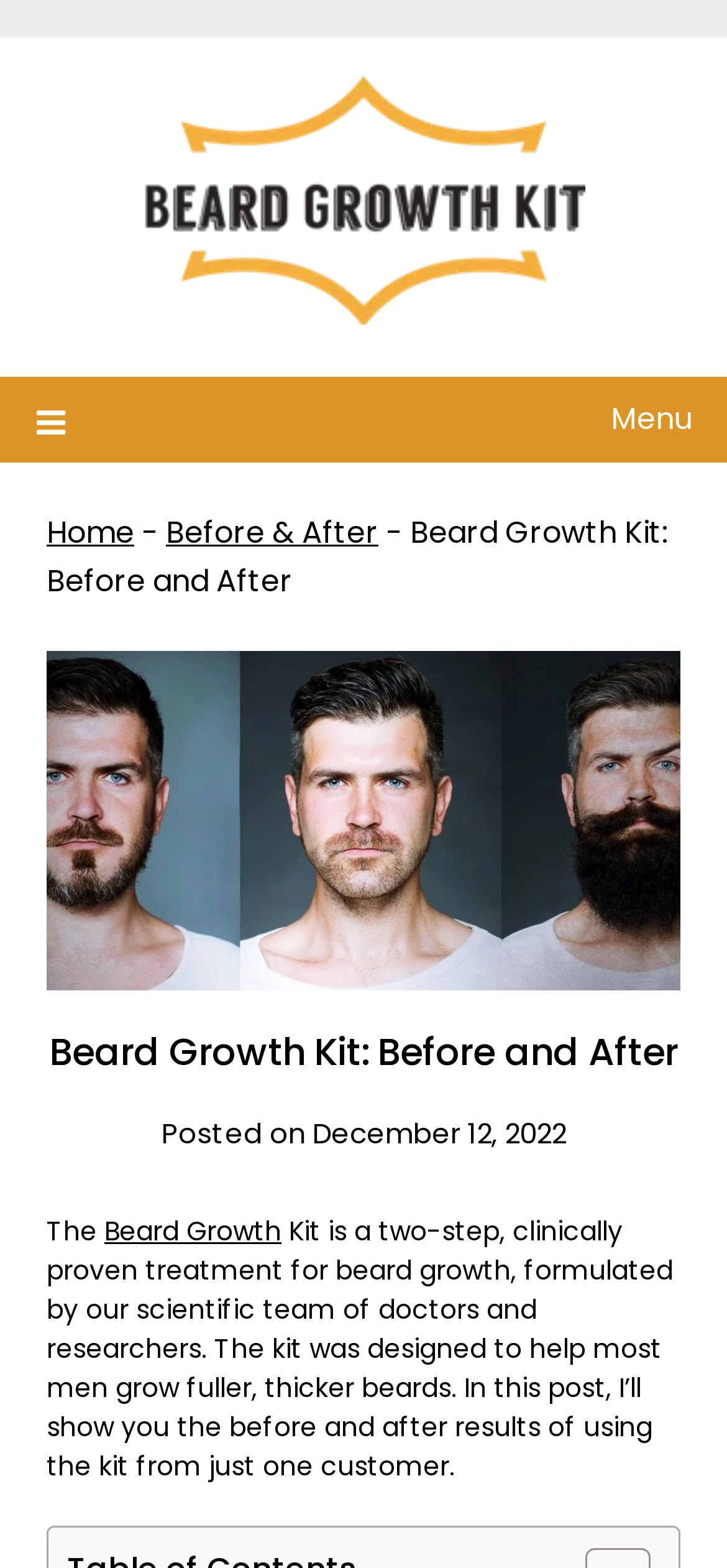Please determine and provide the text content of the webpage's heading.

Beard Growth Kit: Before and After